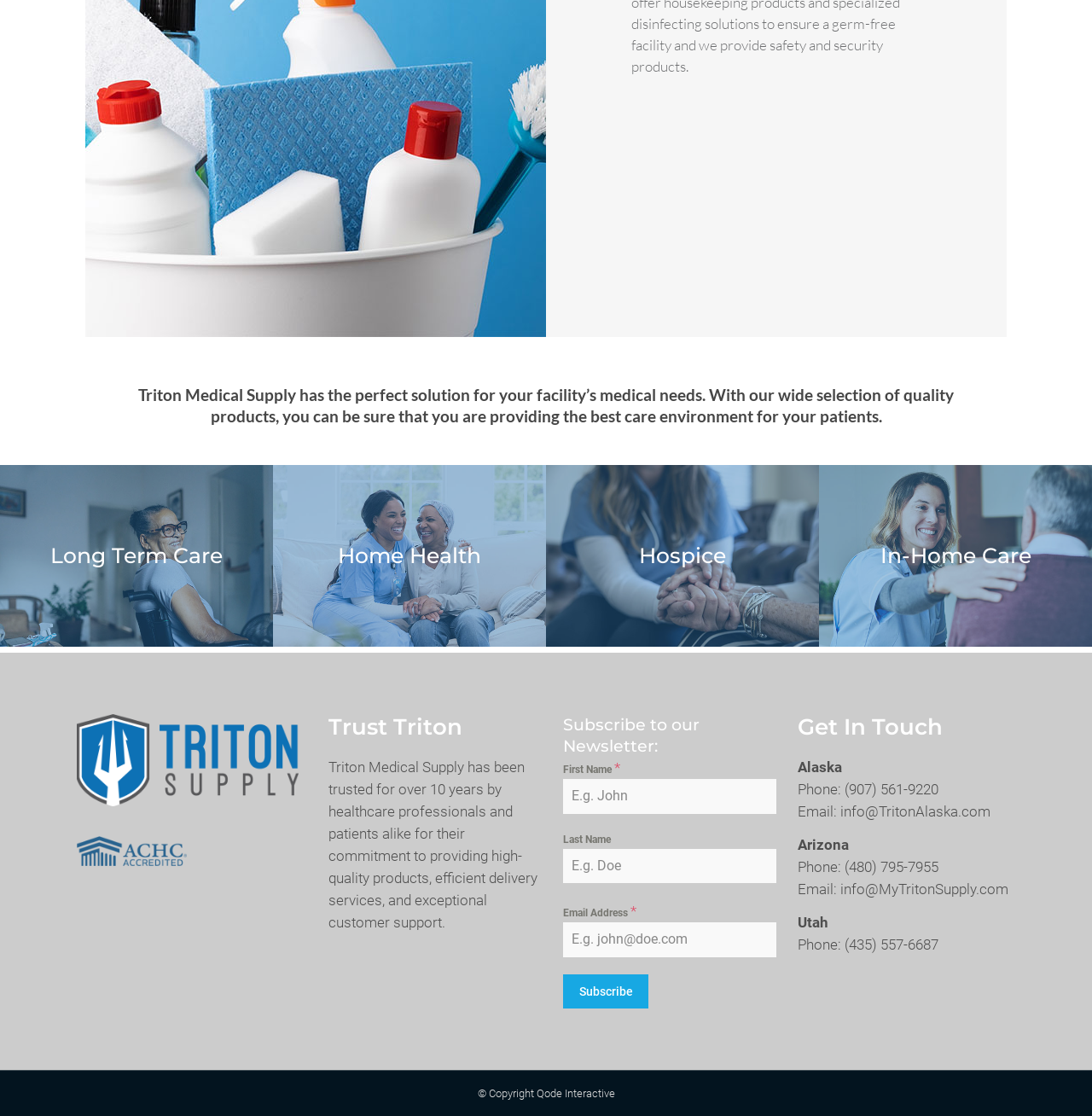Please identify the bounding box coordinates of the region to click in order to complete the given instruction: "Enter your first name in the input field". The coordinates should be four float numbers between 0 and 1, i.e., [left, top, right, bottom].

[0.516, 0.698, 0.711, 0.729]